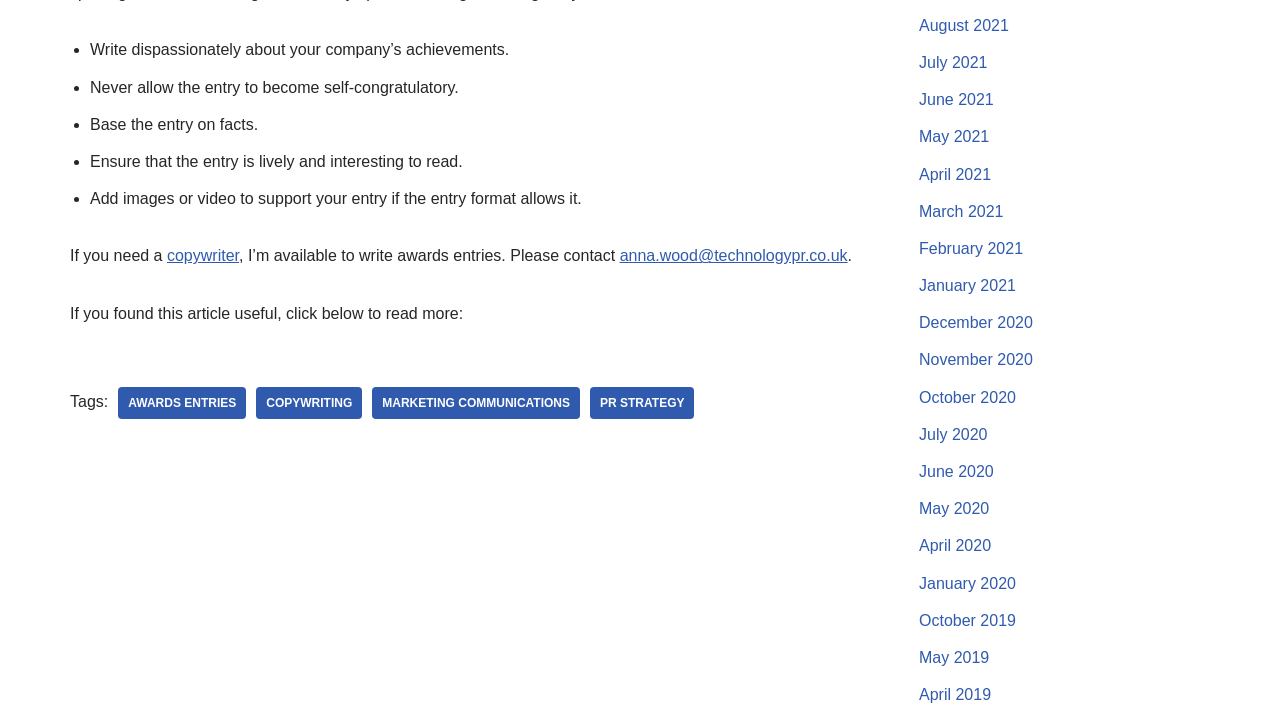Please find the bounding box for the UI component described as follows: "March 2021".

[0.718, 0.282, 0.784, 0.305]